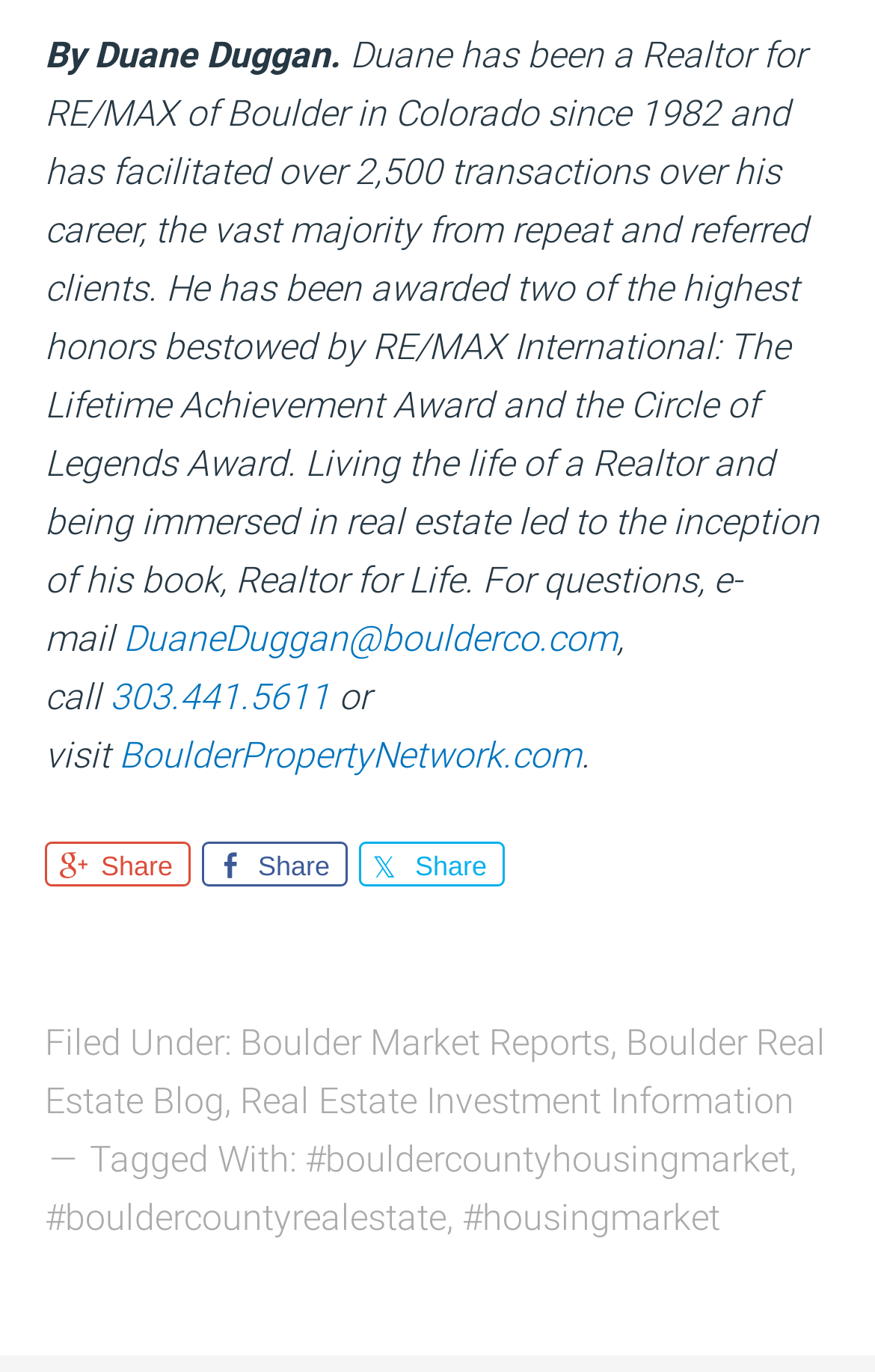Determine the bounding box coordinates of the clickable area required to perform the following instruction: "View Boulder Real Estate Blog". The coordinates should be represented as four float numbers between 0 and 1: [left, top, right, bottom].

[0.051, 0.745, 0.944, 0.818]